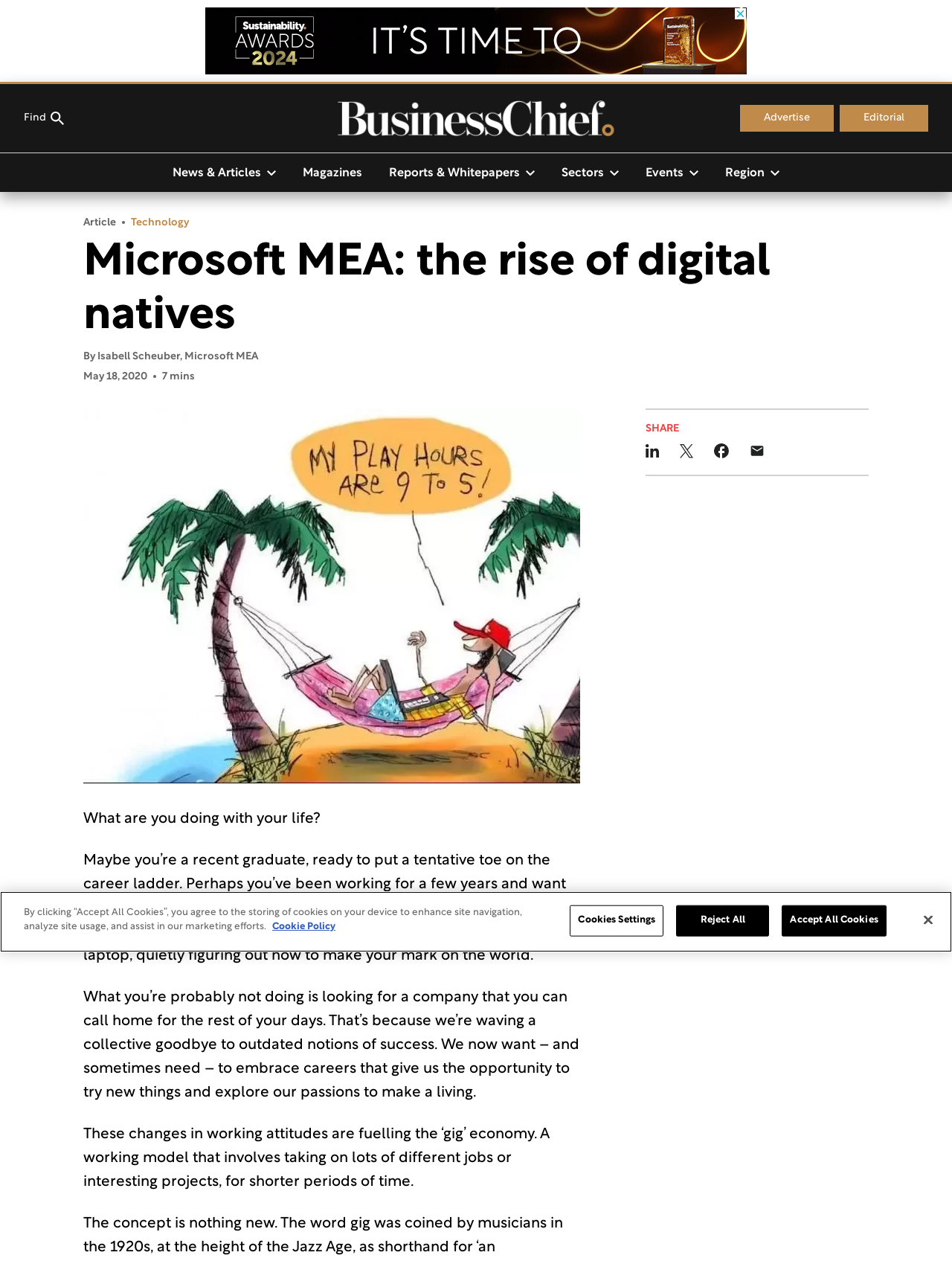Determine the webpage's heading and output its text content.

Microsoft MEA: the rise of digital natives